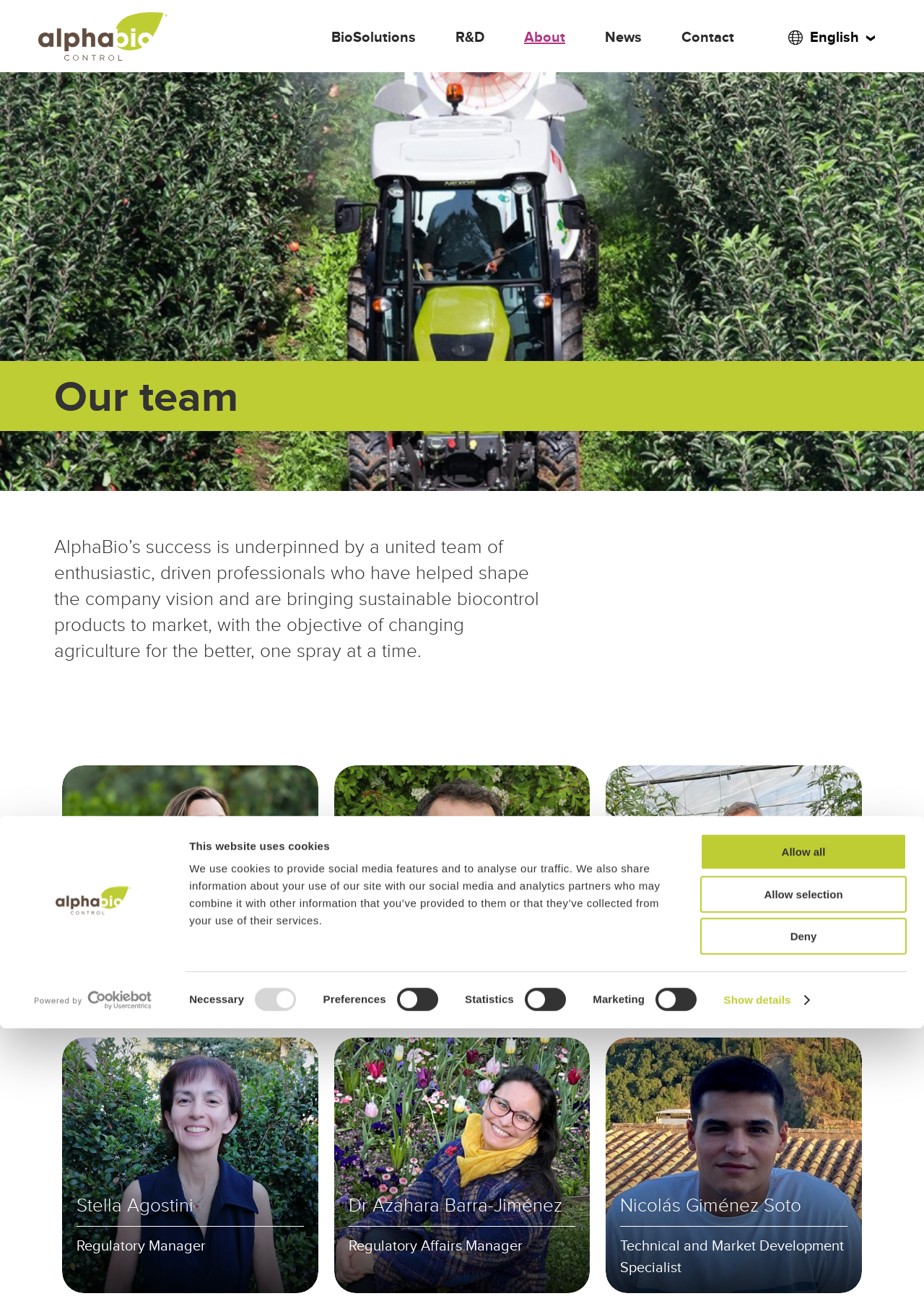What is the name of the company?
Please provide a single word or phrase as your answer based on the image.

AlphaBio